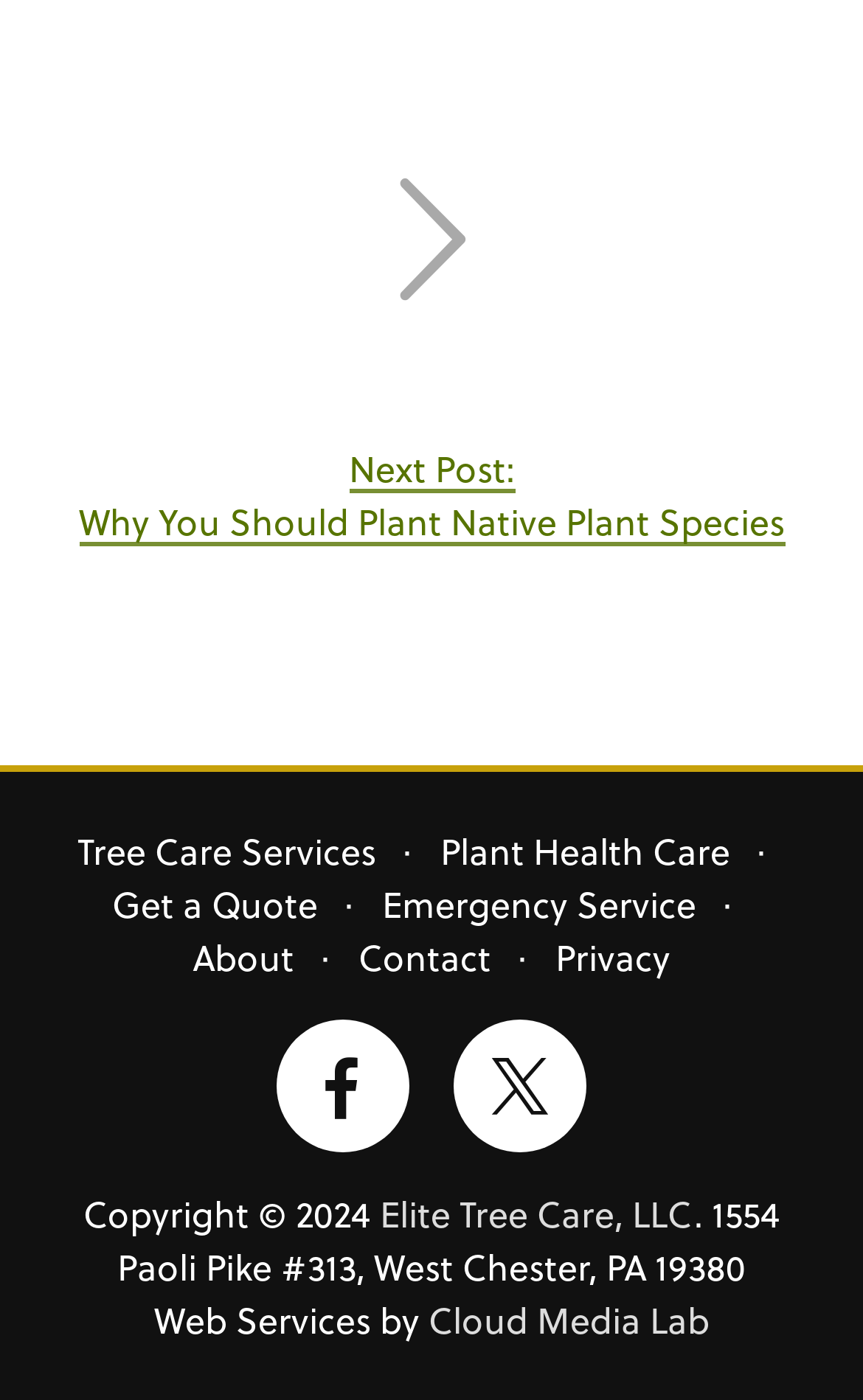What services does the company offer?
Based on the screenshot, provide your answer in one word or phrase.

Tree Care Services, Plant Health Care